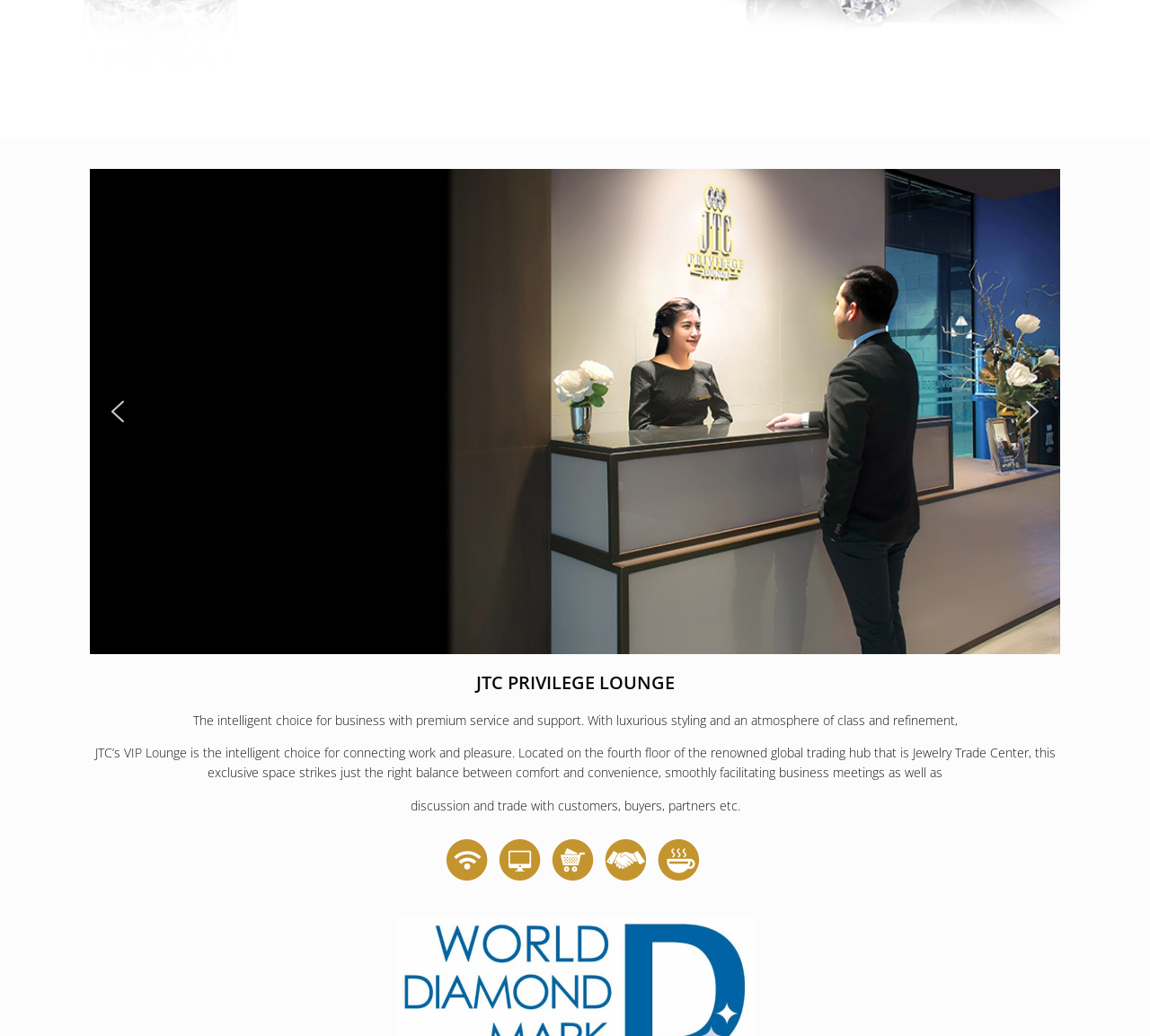Locate the bounding box of the UI element defined by this description: "aria-label="previous arrow"". The coordinates should be given as four float numbers between 0 and 1, formatted as [left, top, right, bottom].

[0.09, 0.383, 0.115, 0.411]